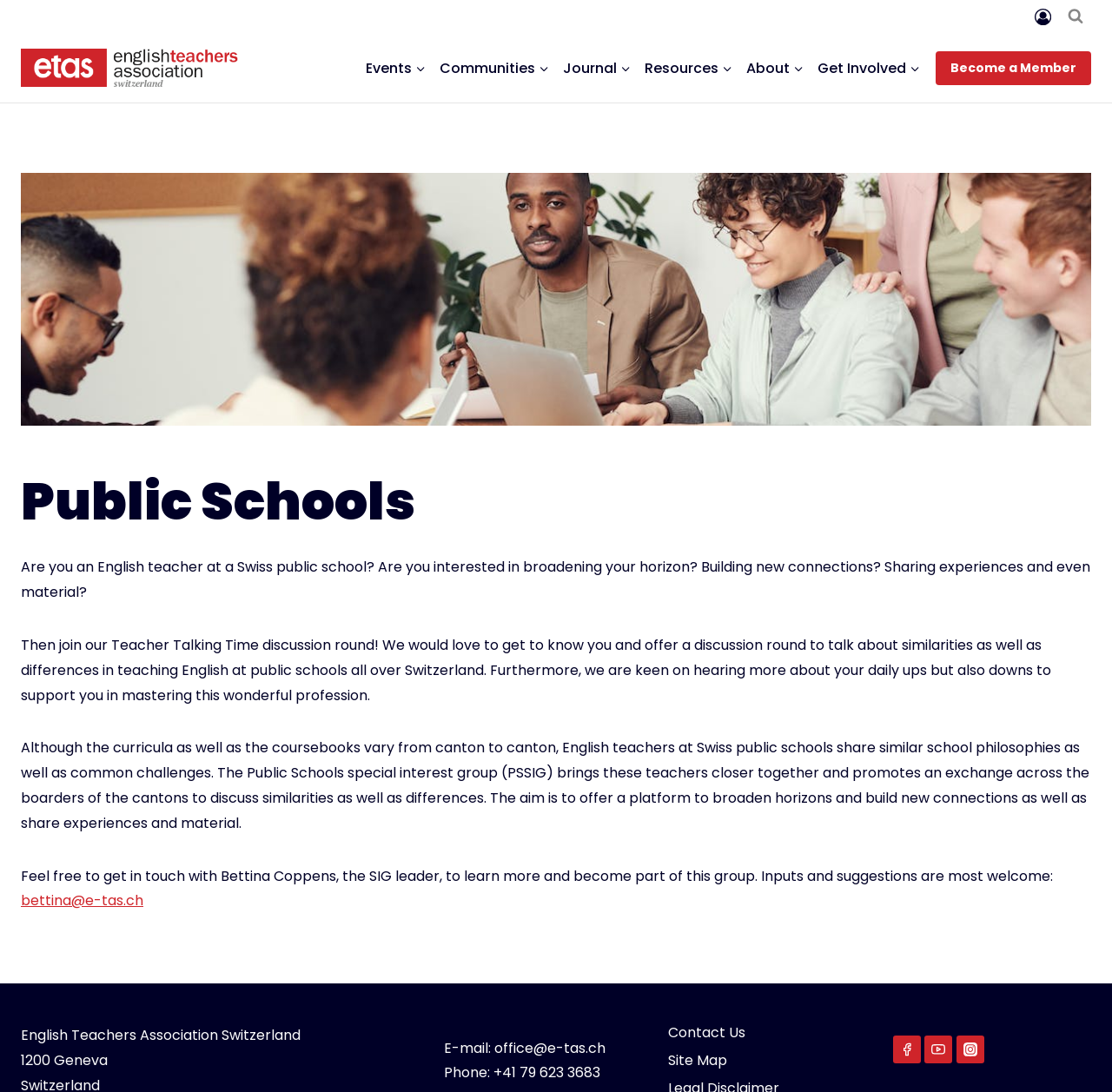Determine the bounding box coordinates of the region that needs to be clicked to achieve the task: "Search for something".

None